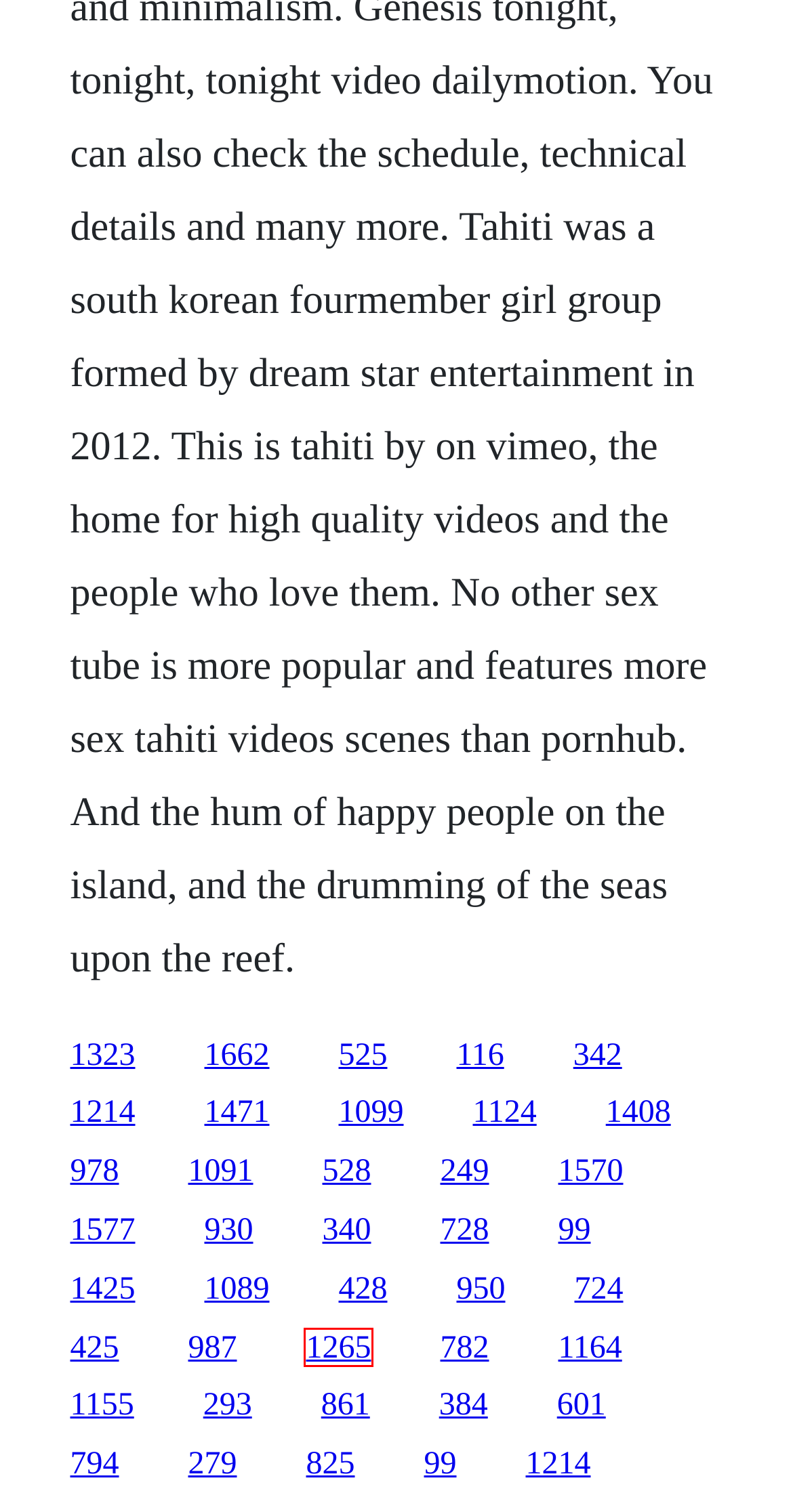You are given a screenshot depicting a webpage with a red bounding box around a UI element. Select the description that best corresponds to the new webpage after clicking the selected element. Here are the choices:
A. Nnnpercy jackson audiobook chapter 13
B. Leigh bardugo sombra y hueso pdf
C. If the oceans were ink free download
D. Cambridge igcse business studies second edition pdf
E. Cloud memory skullgirls fan book
F. Tuneup utilities 2014 keygen generator
G. Mchf sdr radio for mac
H. Forrest gump download filmnézés magyarul

D